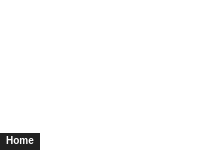Analyze the image and deliver a detailed answer to the question: What is the background color of the webpage?

The 'Home' link is prominently displayed against a dark background, which suggests that the overall background color of the webpage is dark, allowing the link to stand out and be easily visible to users.